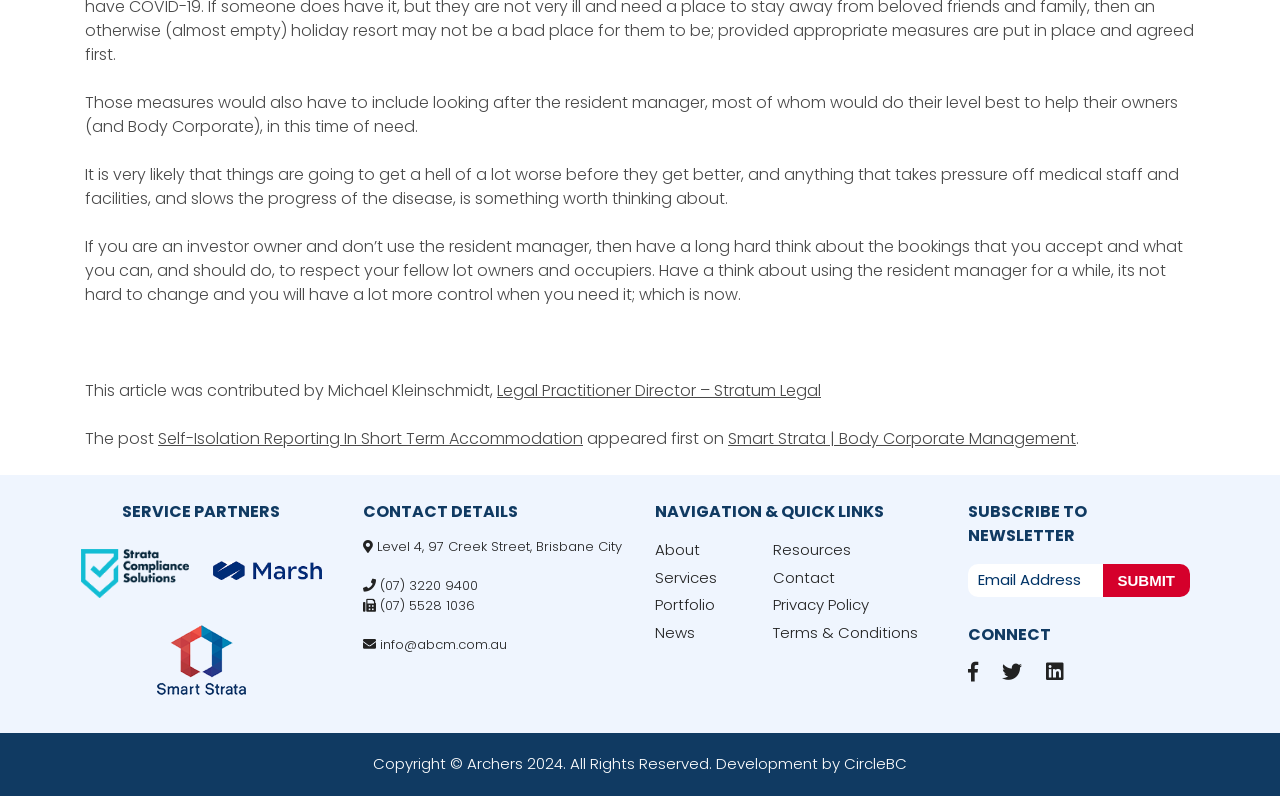Please identify the coordinates of the bounding box for the clickable region that will accomplish this instruction: "Visit the website of Stratum Legal".

[0.388, 0.476, 0.641, 0.505]